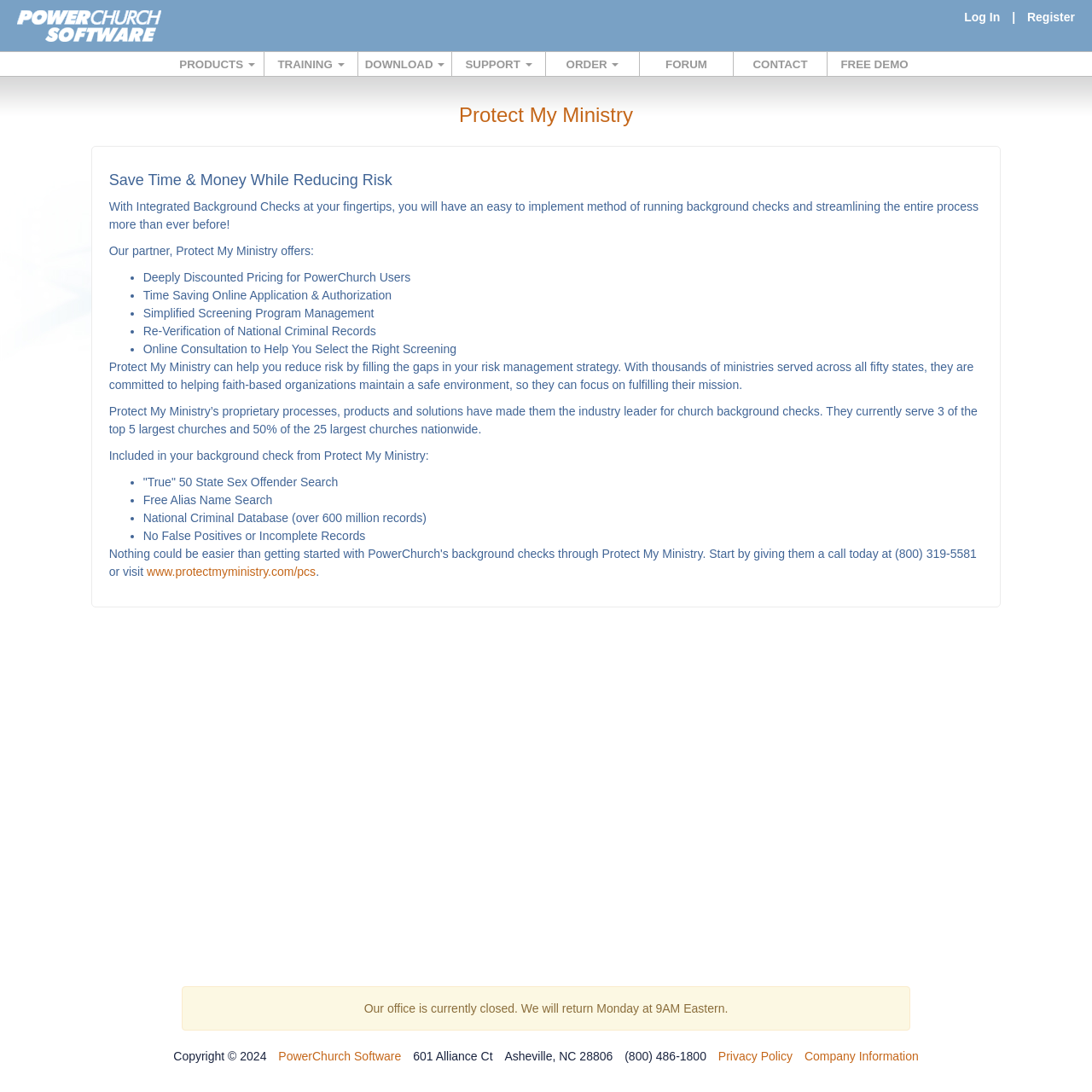Identify the coordinates of the bounding box for the element that must be clicked to accomplish the instruction: "Register for an account".

[0.941, 0.009, 0.984, 0.022]